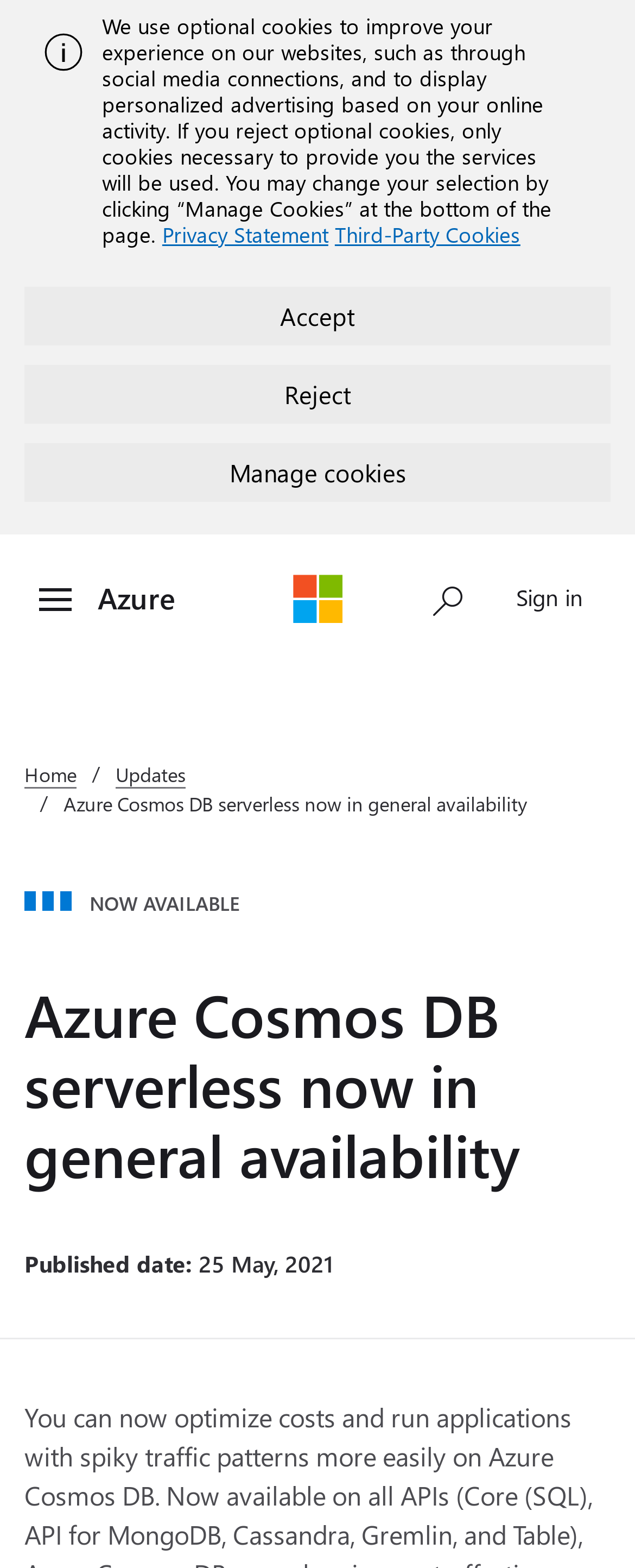Please identify the bounding box coordinates for the region that you need to click to follow this instruction: "Search".

[0.649, 0.359, 0.762, 0.404]